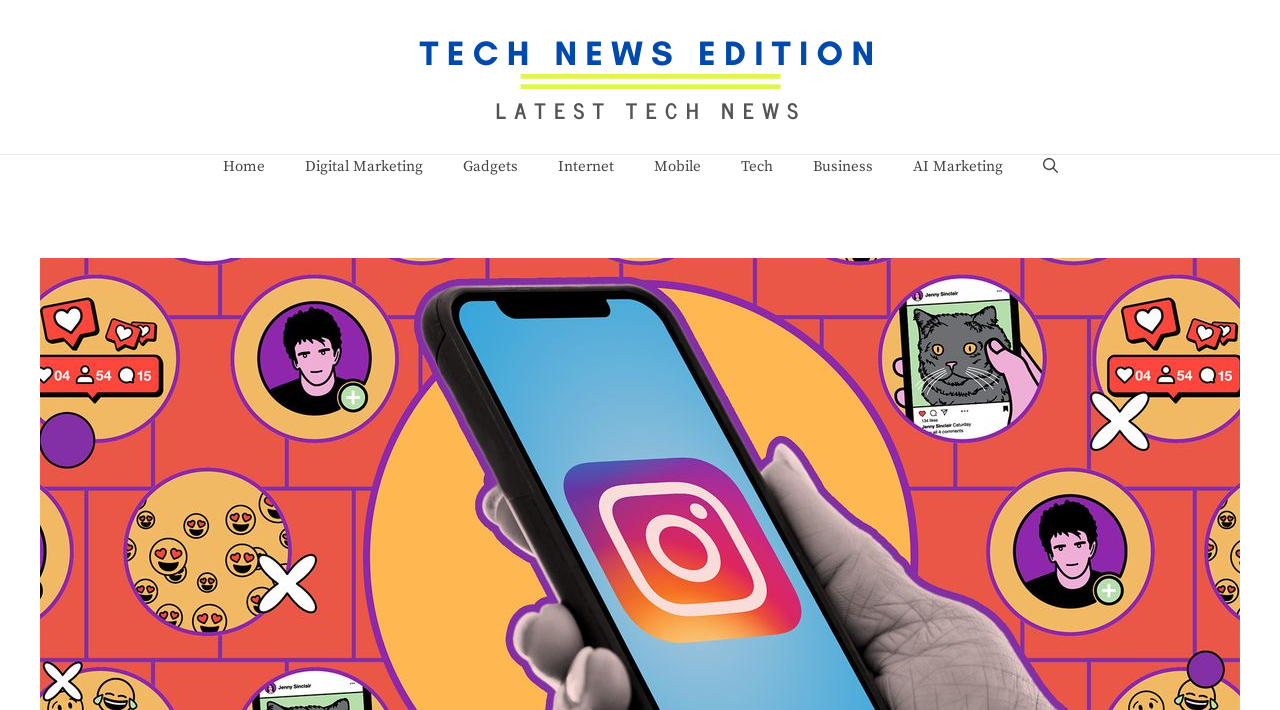Determine the bounding box coordinates of the region that needs to be clicked to achieve the task: "visit the site".

[0.305, 0.091, 0.695, 0.123]